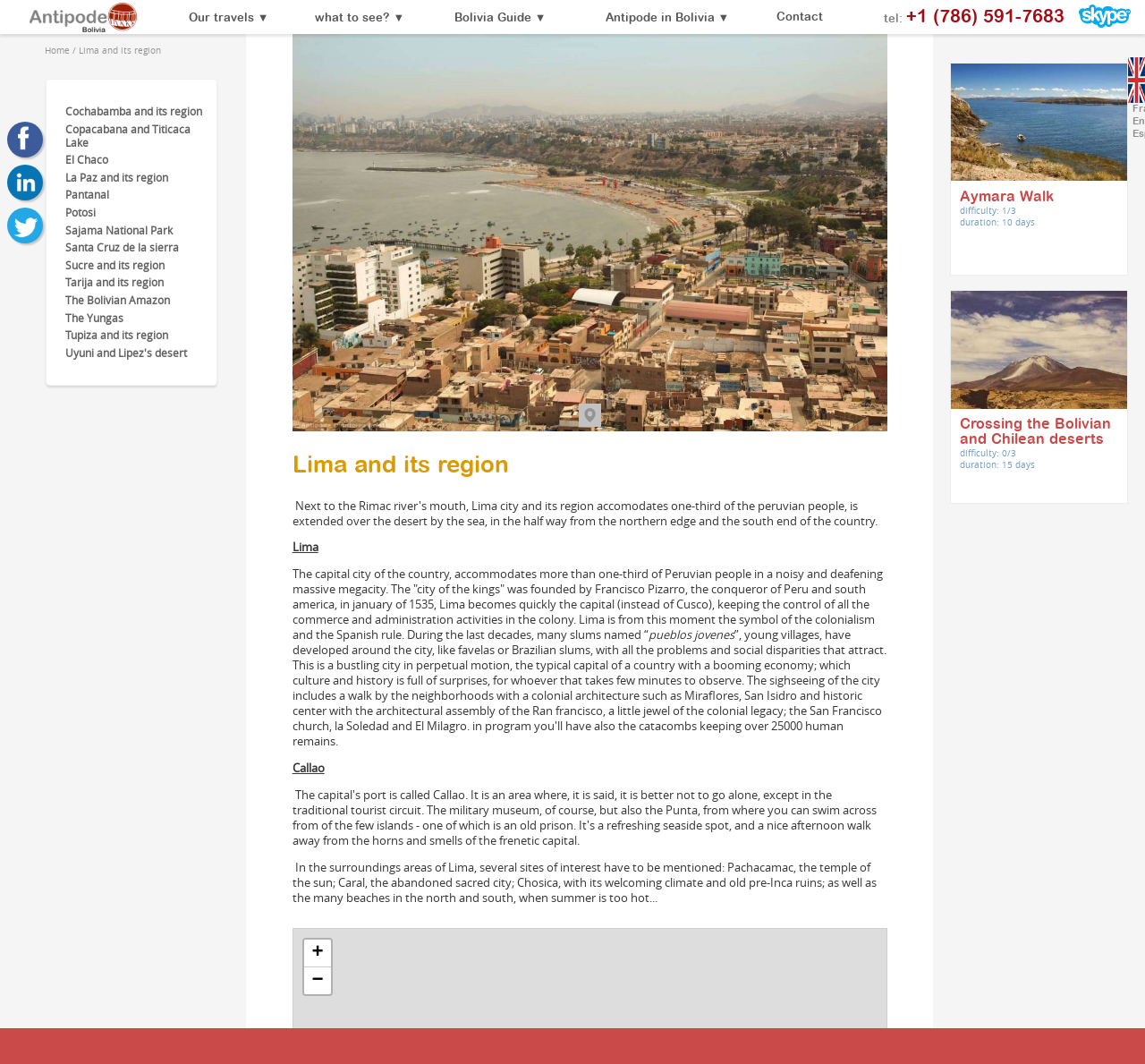Please answer the following question using a single word or phrase: 
What is the capital city of Peru?

Lima